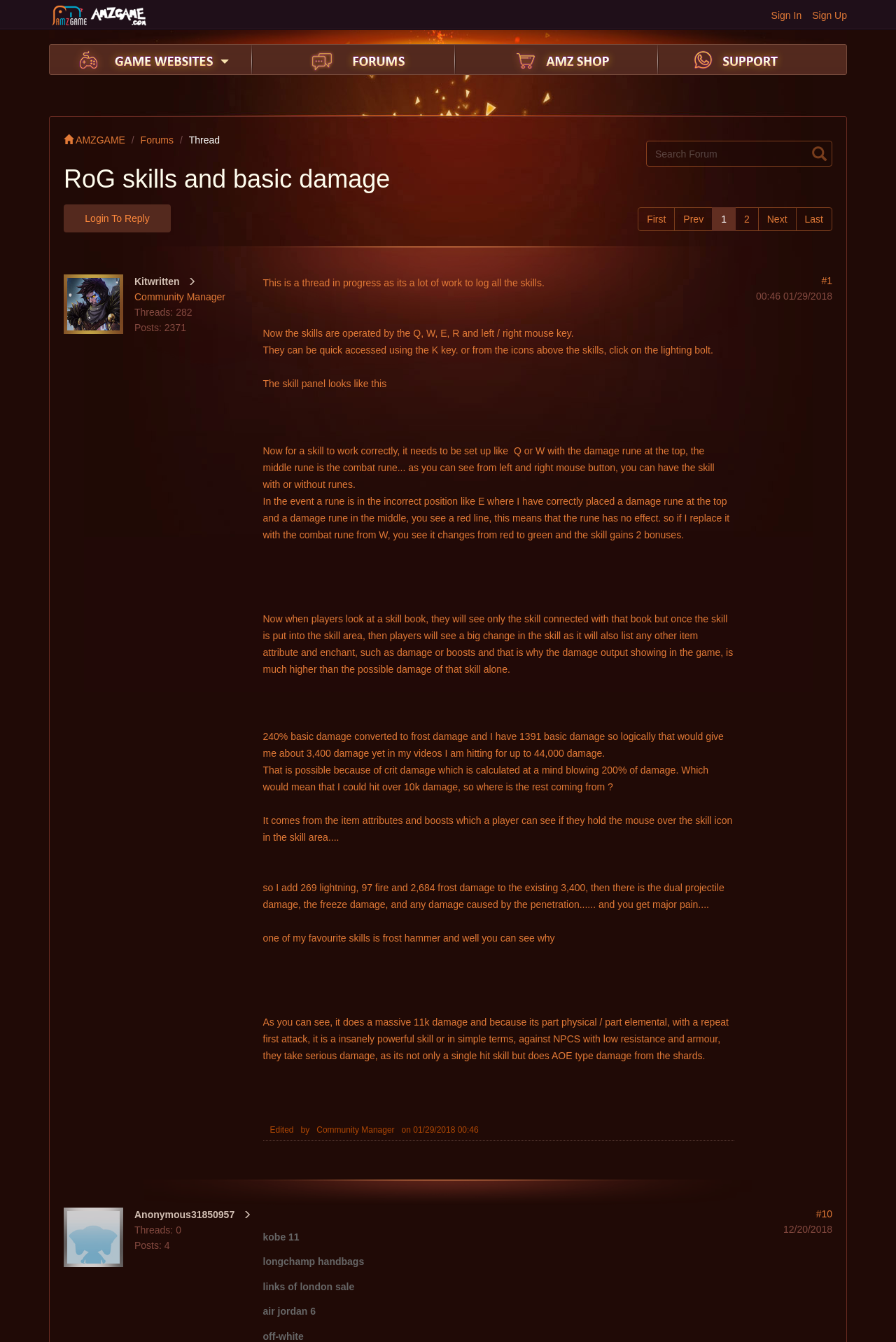Indicate the bounding box coordinates of the element that needs to be clicked to satisfy the following instruction: "View thread". The coordinates should be four float numbers between 0 and 1, i.e., [left, top, right, bottom].

[0.071, 0.123, 0.435, 0.144]